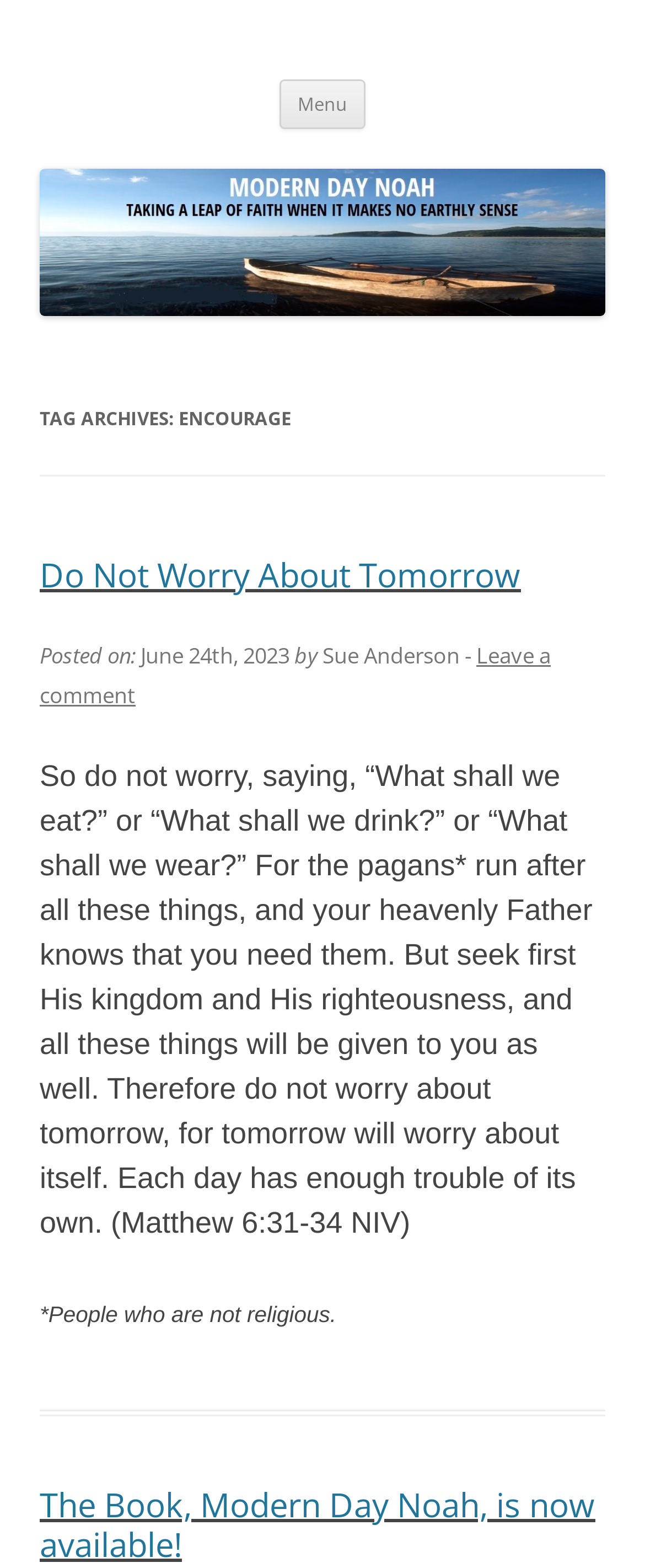Using the element description provided, determine the bounding box coordinates in the format (top-left x, top-left y, bottom-right x, bottom-right y). Ensure that all values are floating point numbers between 0 and 1. Element description: aria-label="search-btn" value="button"

None